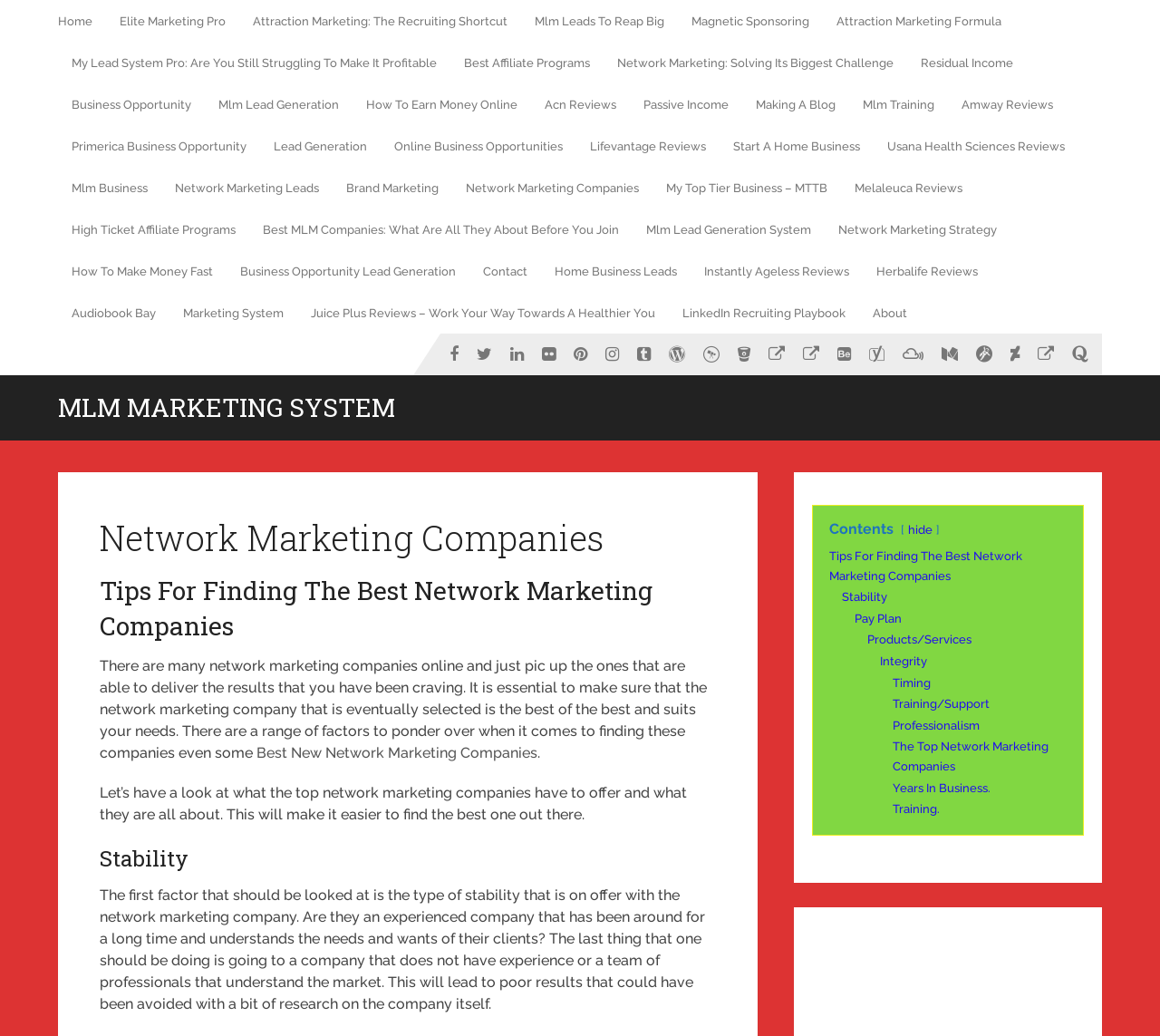Please extract the webpage's main title and generate its text content.

Network Marketing Companies